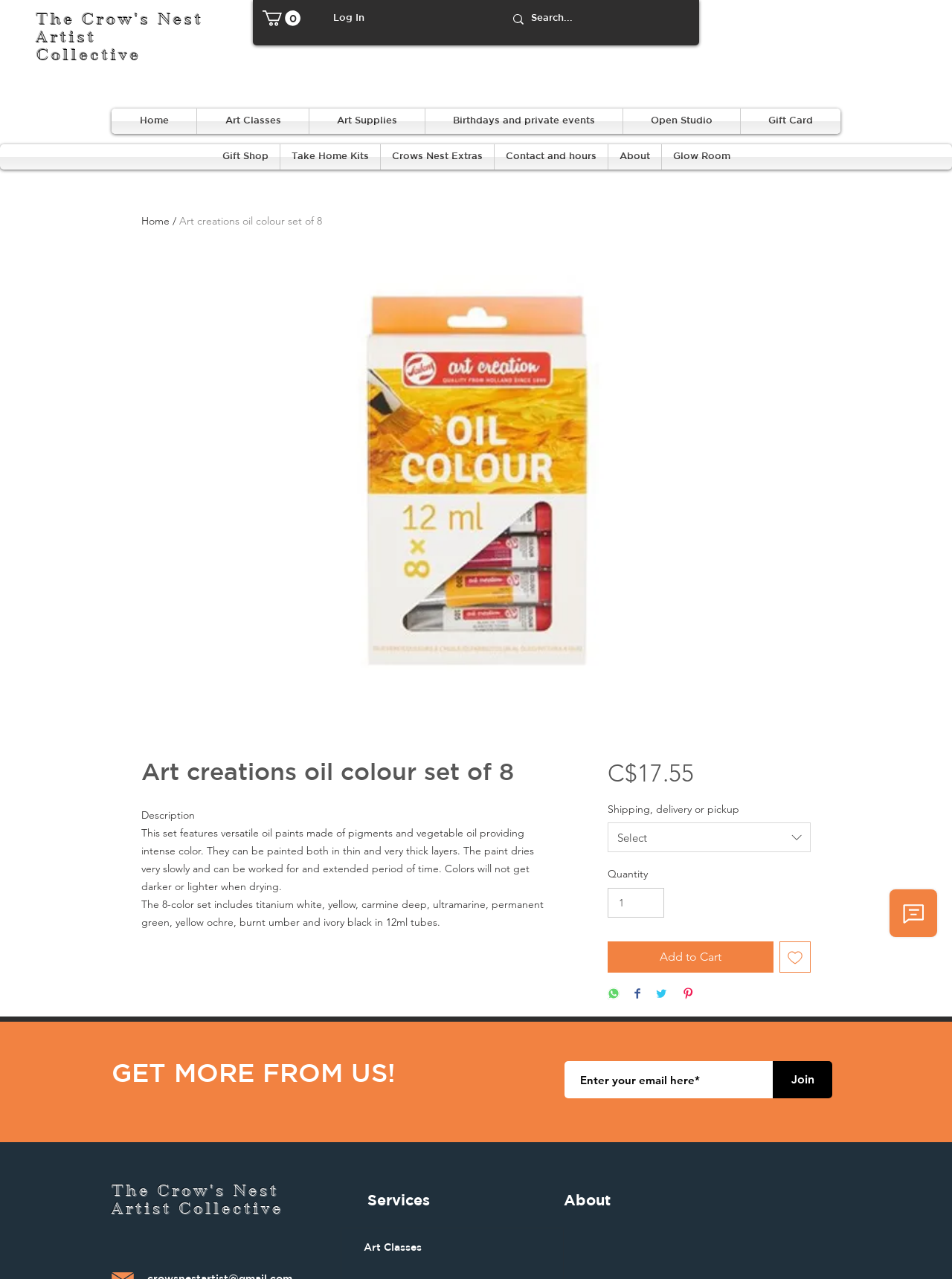Please mark the clickable region by giving the bounding box coordinates needed to complete this instruction: "Click on the 'Εγκατάσταση' link".

None